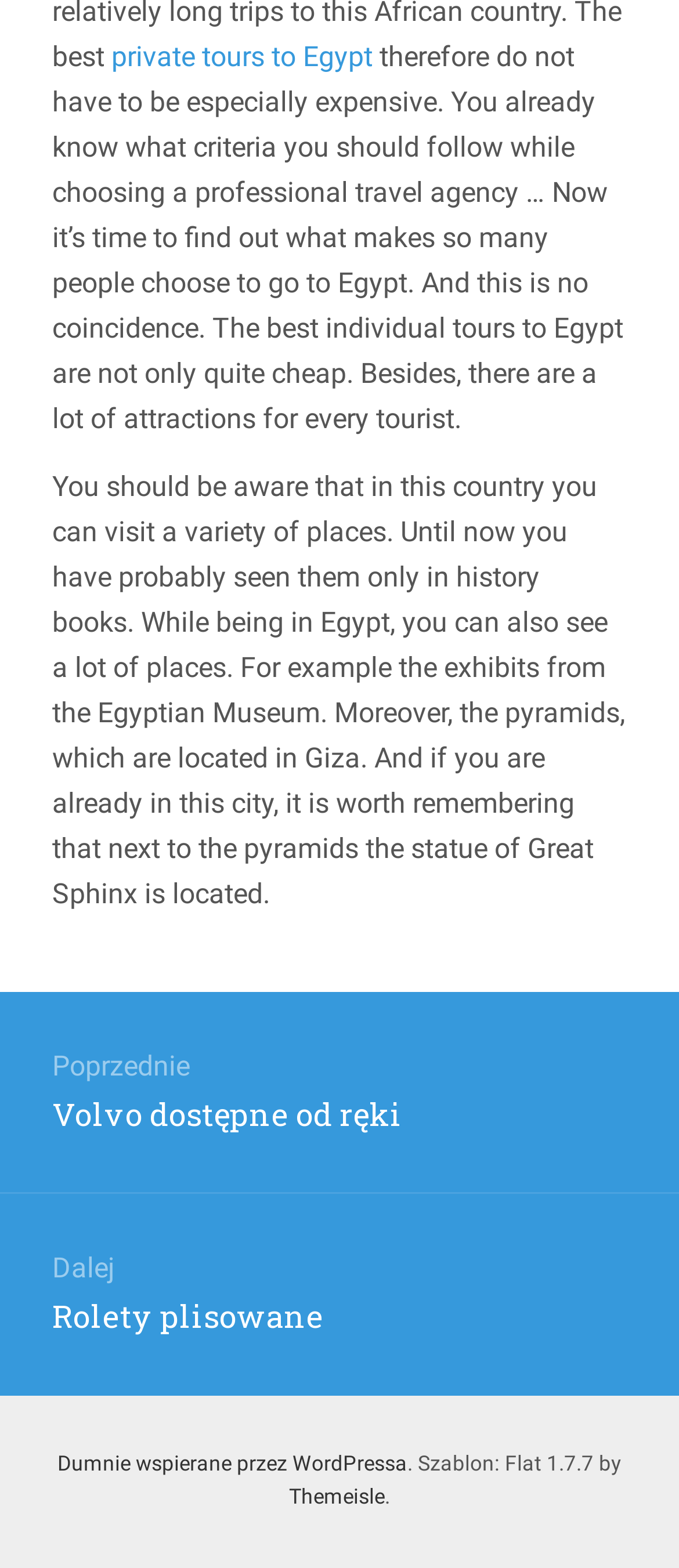Given the element description "Ceramic coating", identify the bounding box of the corresponding UI element.

None